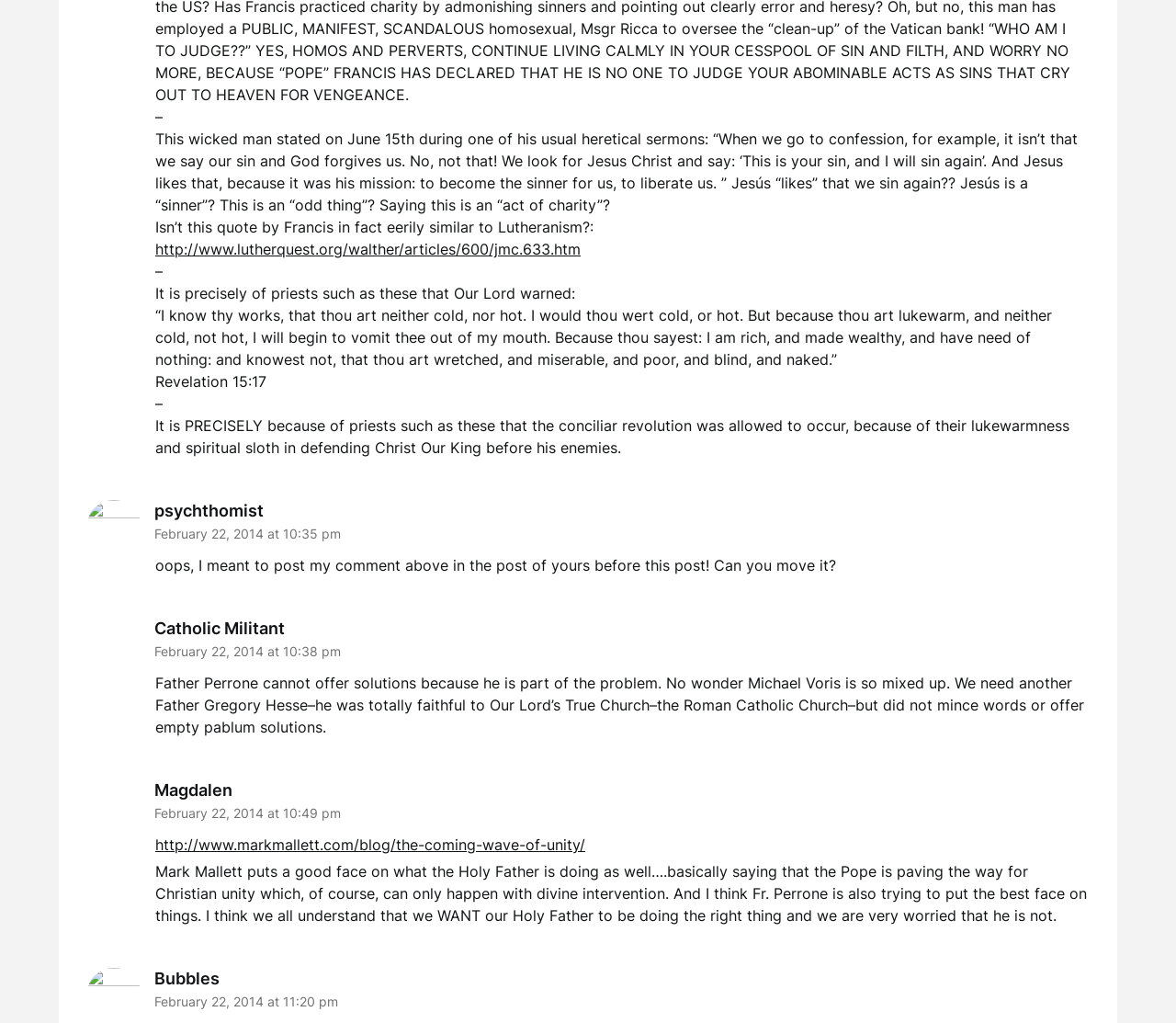Please provide a brief answer to the following inquiry using a single word or phrase:
What is the topic of the article?

Criticism of a priest's sermon